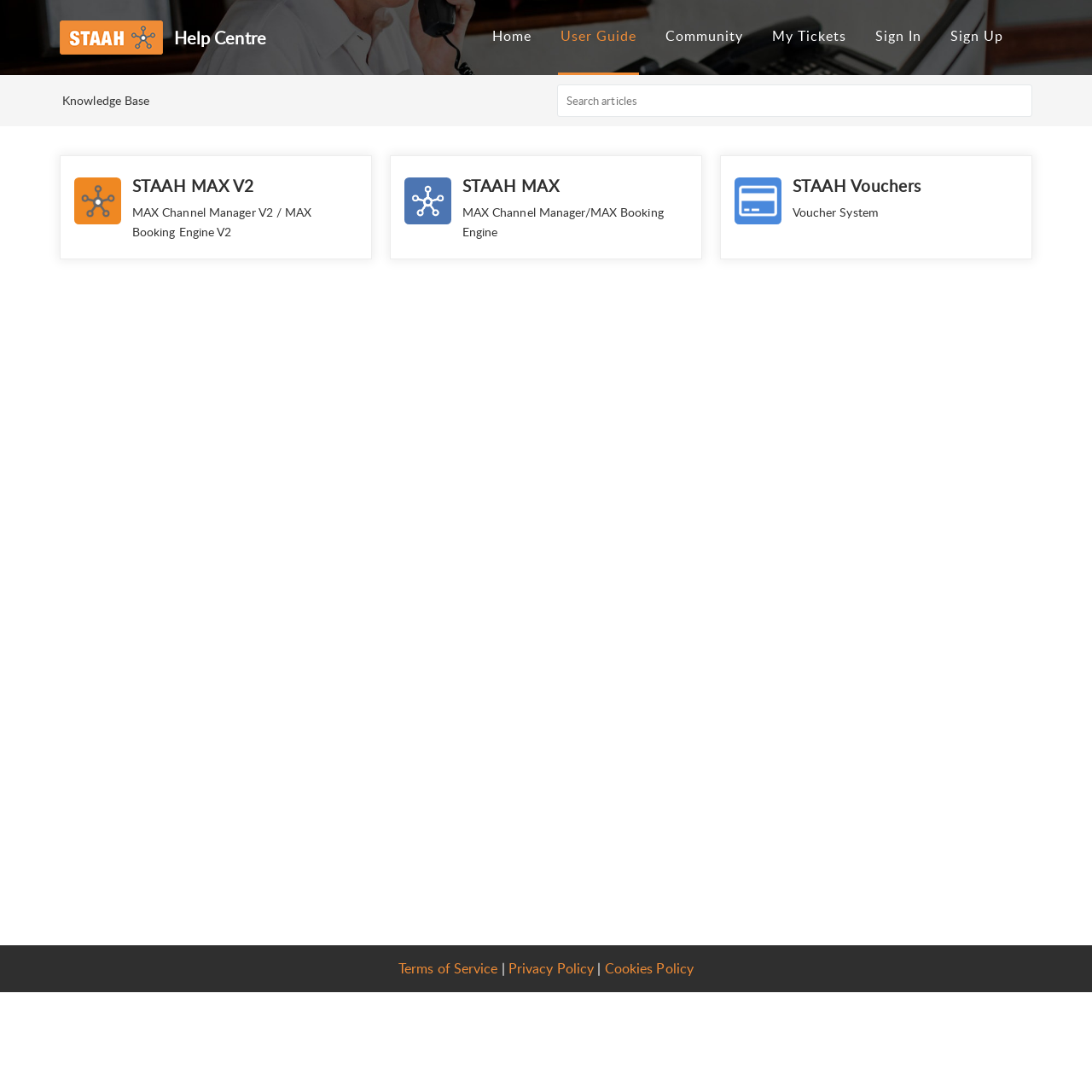Please identify the bounding box coordinates of the area that needs to be clicked to follow this instruction: "View STAAH MAX V2 user guide".

[0.121, 0.159, 0.233, 0.18]